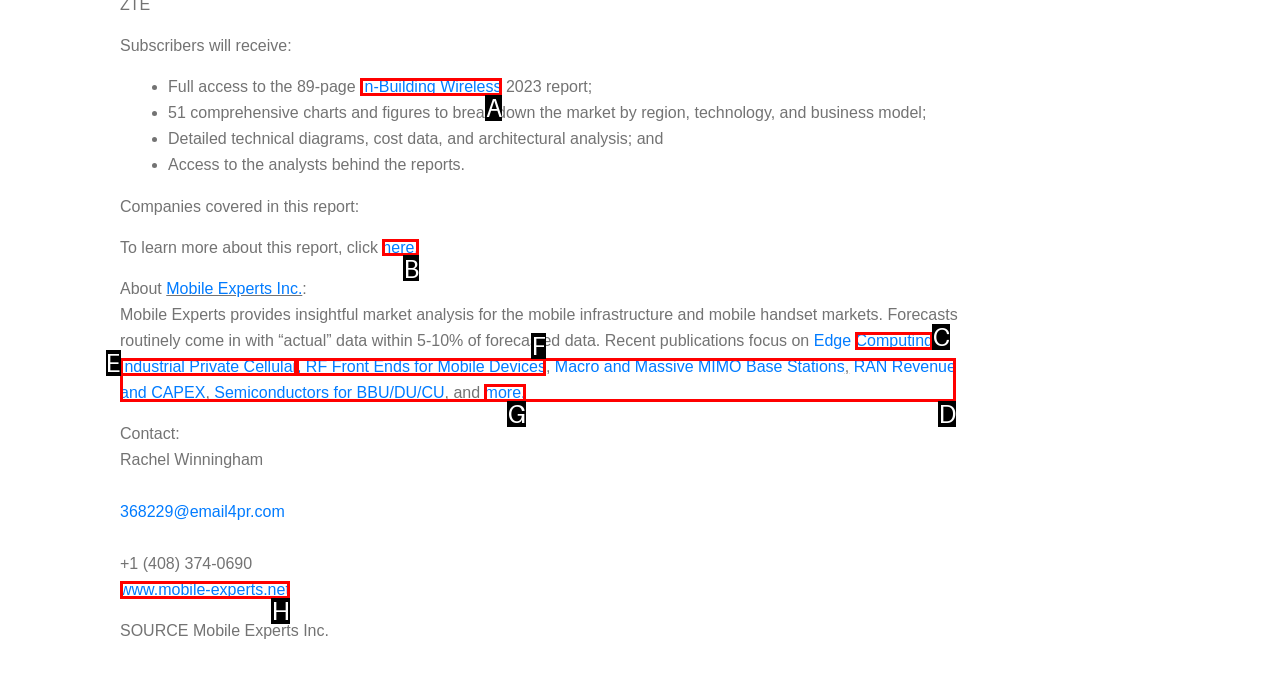Choose the letter of the option you need to click to Learn more about this report. Answer with the letter only.

B